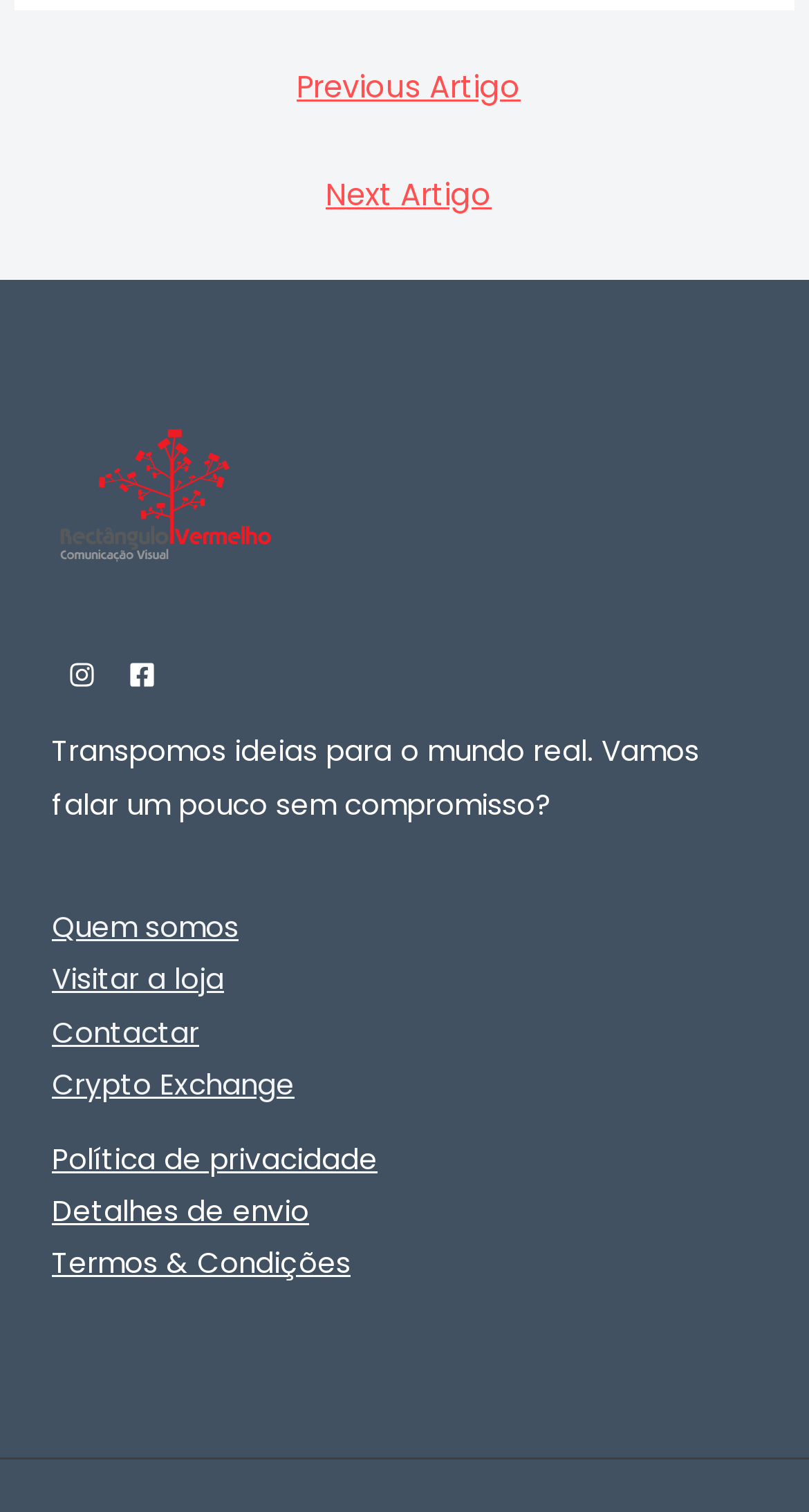What is the last link in the 'Footer Widget 4'?
Look at the screenshot and respond with one word or a short phrase.

Termos & Condições